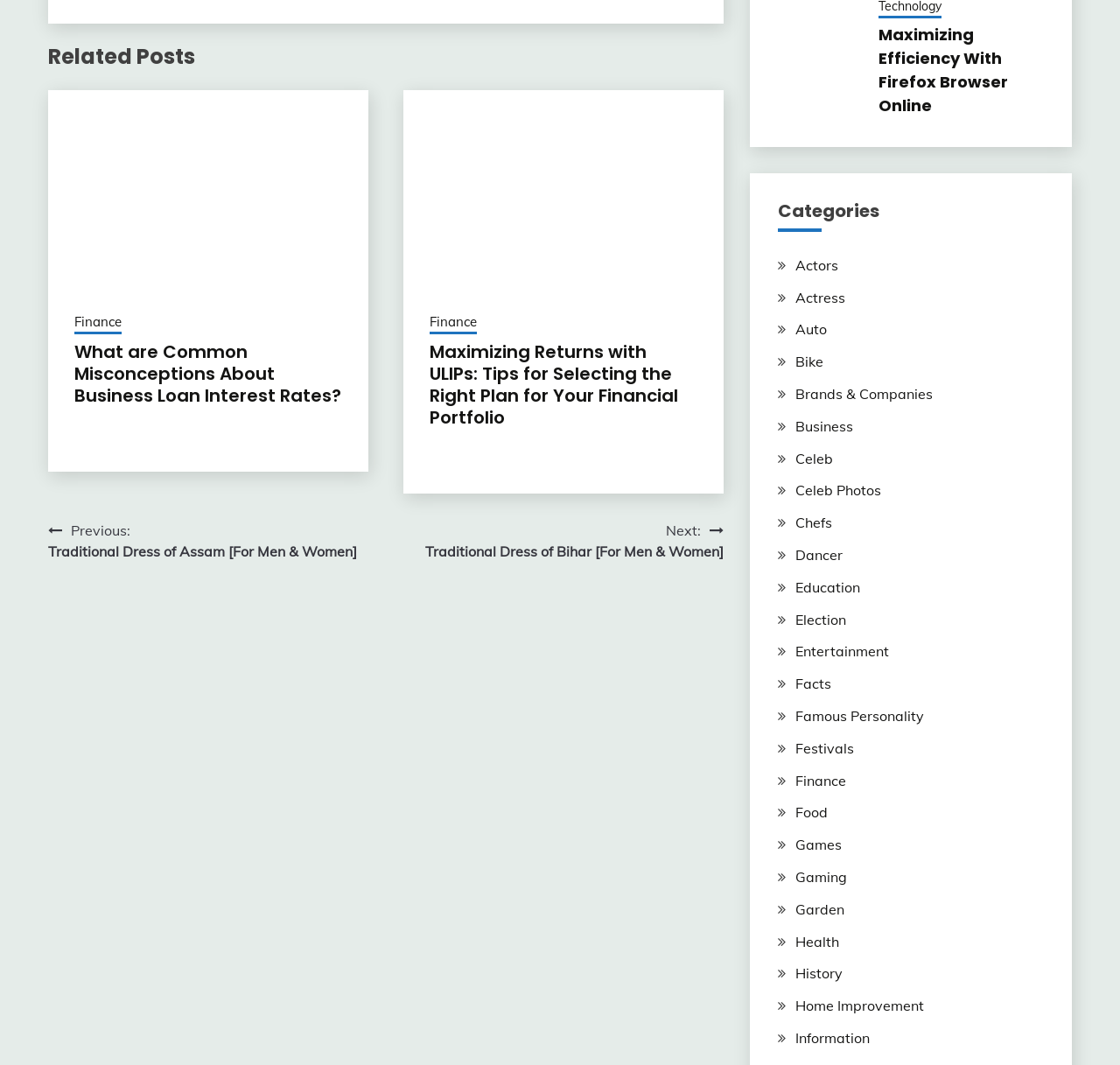Locate the bounding box coordinates of the element to click to perform the following action: 'View 'Next' post'. The coordinates should be given as four float values between 0 and 1, in the form of [left, top, right, bottom].

[0.379, 0.488, 0.646, 0.528]